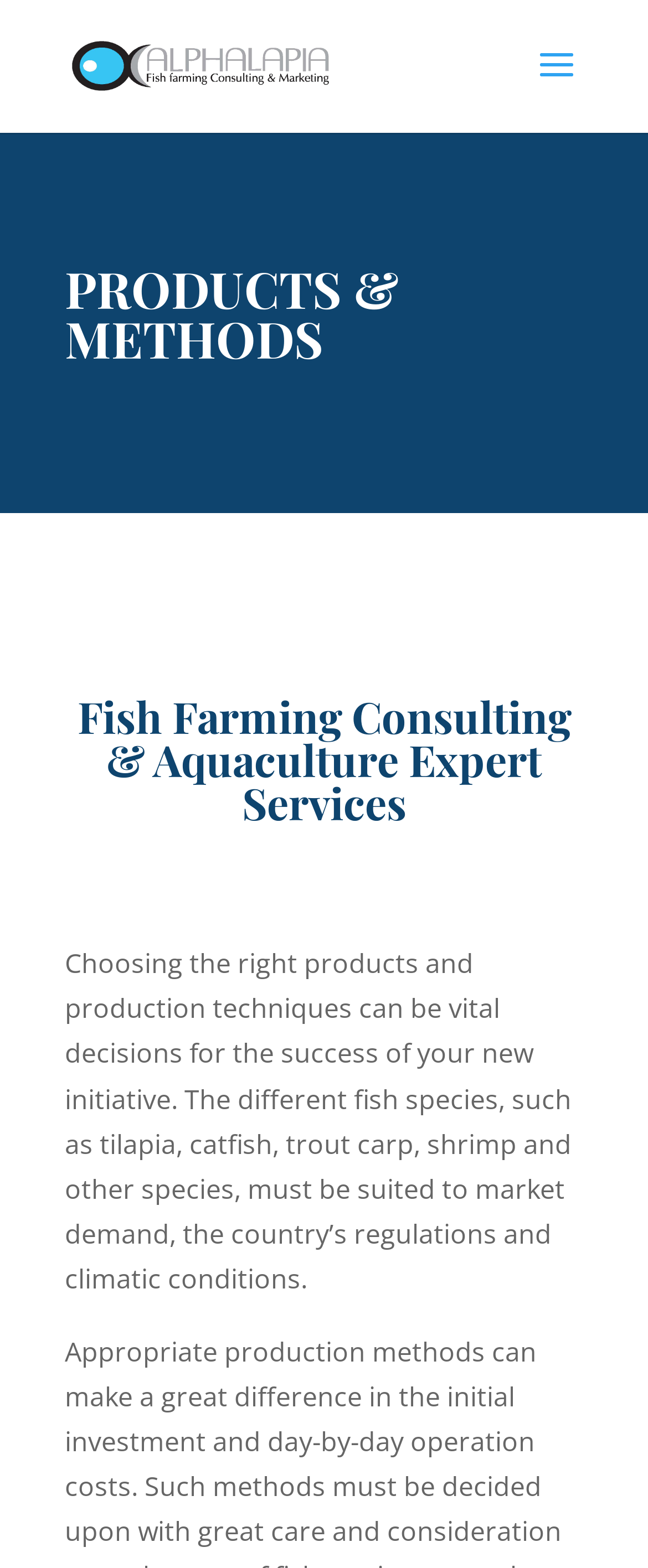Based on the element description "alt="Alphalapia"", predict the bounding box coordinates of the UI element.

[0.11, 0.029, 0.51, 0.052]